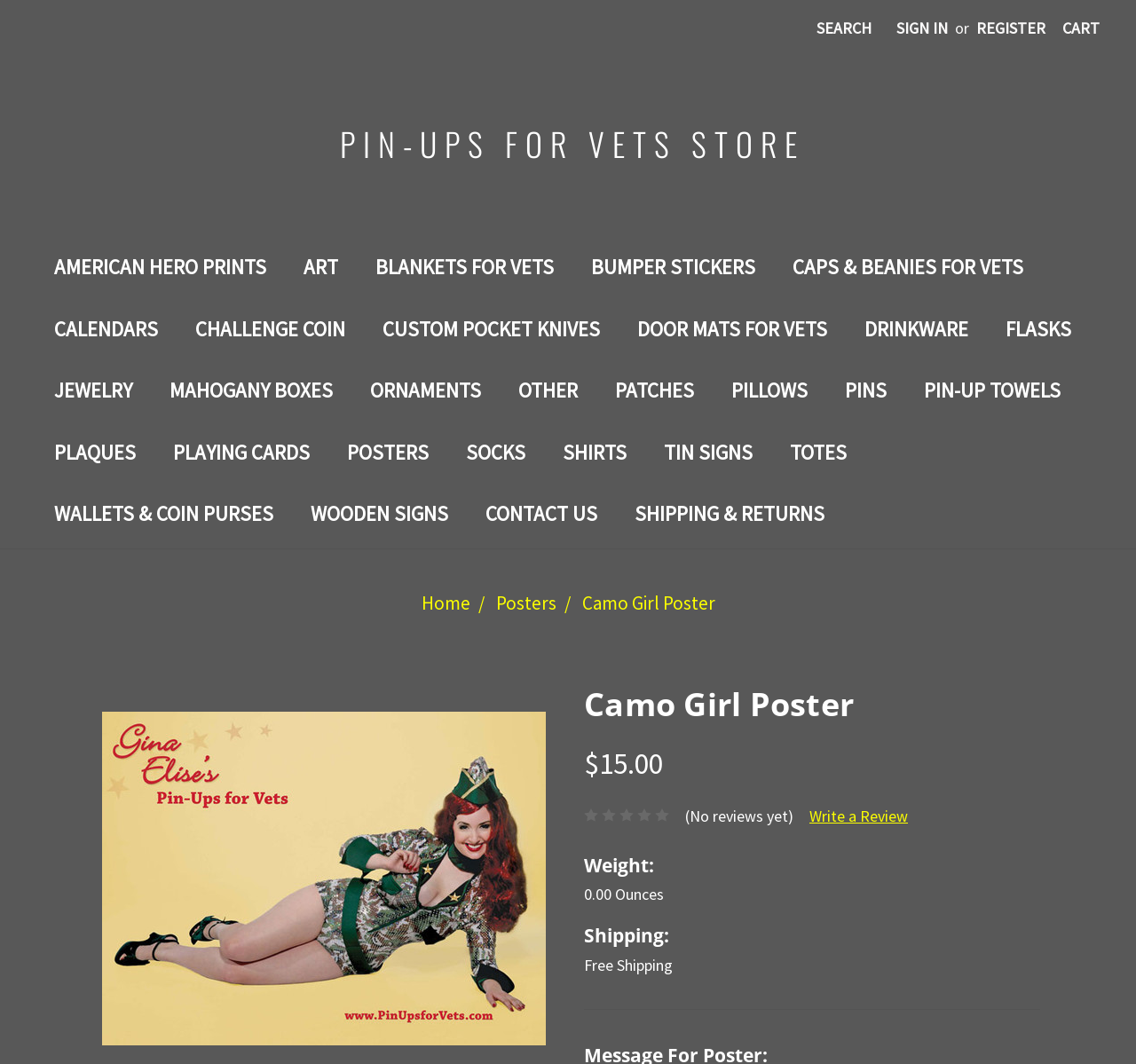Determine the bounding box coordinates of the region to click in order to accomplish the following instruction: "Search for products". Provide the coordinates as four float numbers between 0 and 1, specifically [left, top, right, bottom].

[0.708, 0.0, 0.778, 0.053]